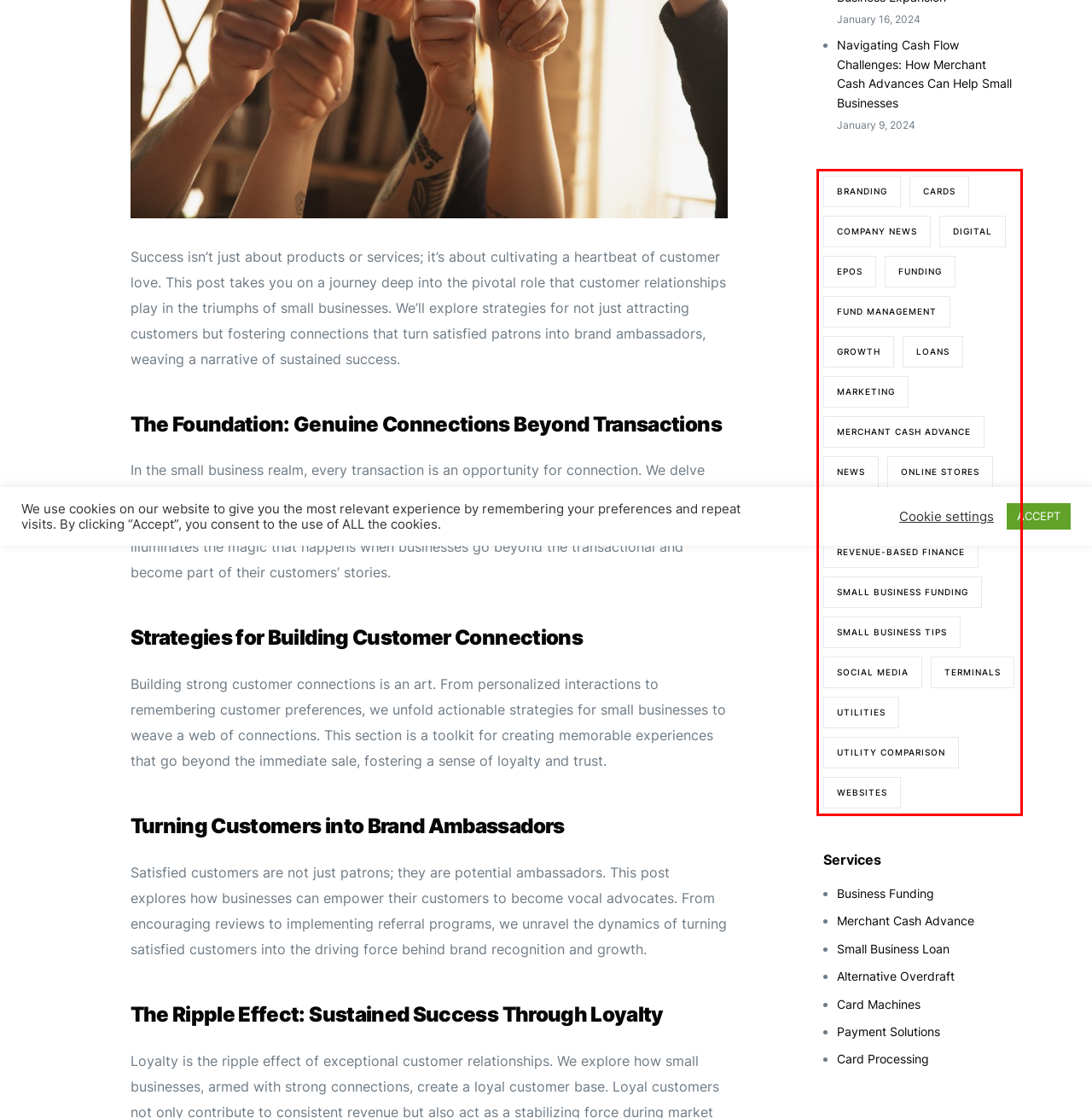Locate the red bounding box in the provided webpage screenshot and use OCR to determine the text content inside it.

BRANDING CARDS COMPANY NEWS DIGITAL EPOS FUNDING FUND MANAGEMENT GROWTH LOANS MARKETING MERCHANT CASH ADVANCE NEWS ONLINE STORES PROCESSING REVENUE-BASED FINANCE SMALL BUSINESS FUNDING SMALL BUSINESS TIPS SOCIAL MEDIA TERMINALS UTILITIES UTILITY COMPARISON WEBSITES